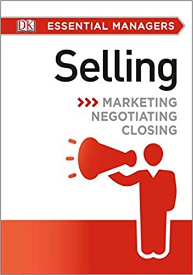Give an elaborate caption for the image.

The image features the cover of a book titled "Essential Managers: Selling." The design prominently displays the word "Selling" in bold letters, highlighting the core focus of the text. Accompanying this title are key concepts represented by smaller text: "Marketing," "Negotiating," and "Closing," indicating the essential skills covered in the book. An illustration of a figure holding a megaphone symbolizes communication and promotion, reinforcing the themes of sales and marketing. The vibrant red color scheme, along with the distinct layout, effectively attracts attention and conveys a professional tone suitable for aspiring managers and sales professionals seeking to enhance their skills. This book is part of a collection aimed at providing valuable knowledge and strategies for effective management practices.